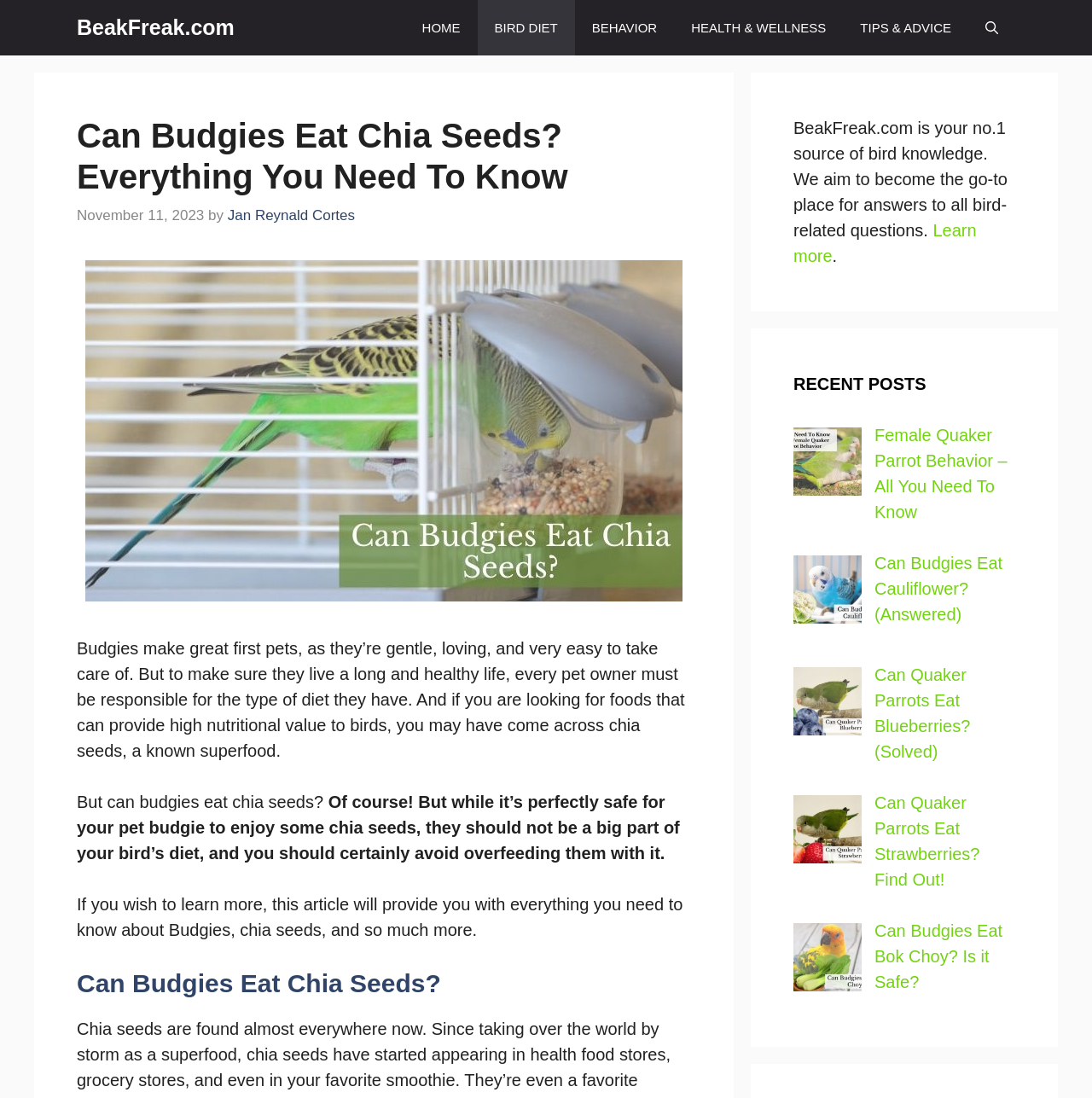Please provide the main heading of the webpage content.

Can Budgies Eat Chia Seeds? Everything You Need To Know